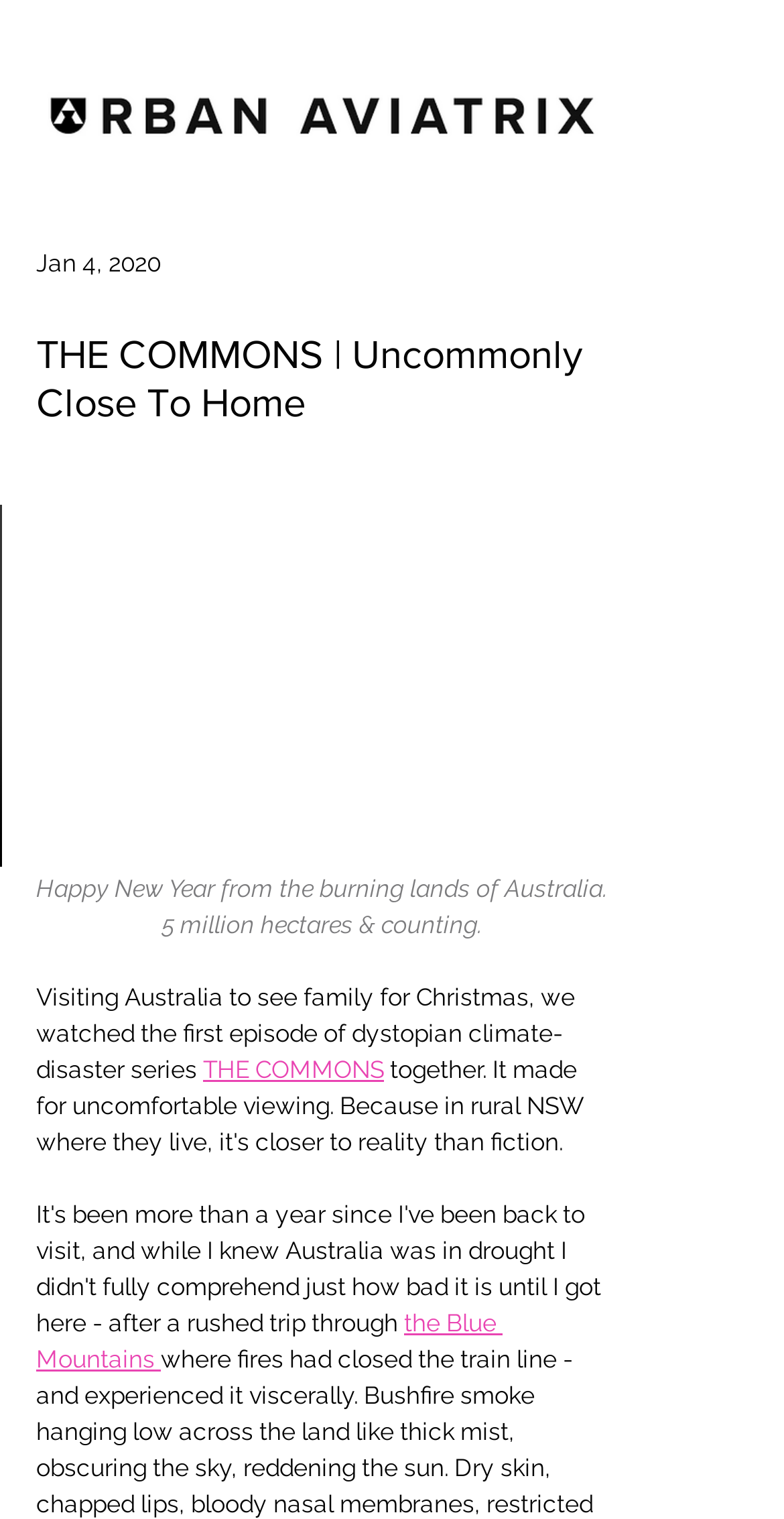Predict the bounding box coordinates of the UI element that matches this description: "the Blue Mountains". The coordinates should be in the format [left, top, right, bottom] with each value between 0 and 1.

[0.046, 0.862, 0.641, 0.904]